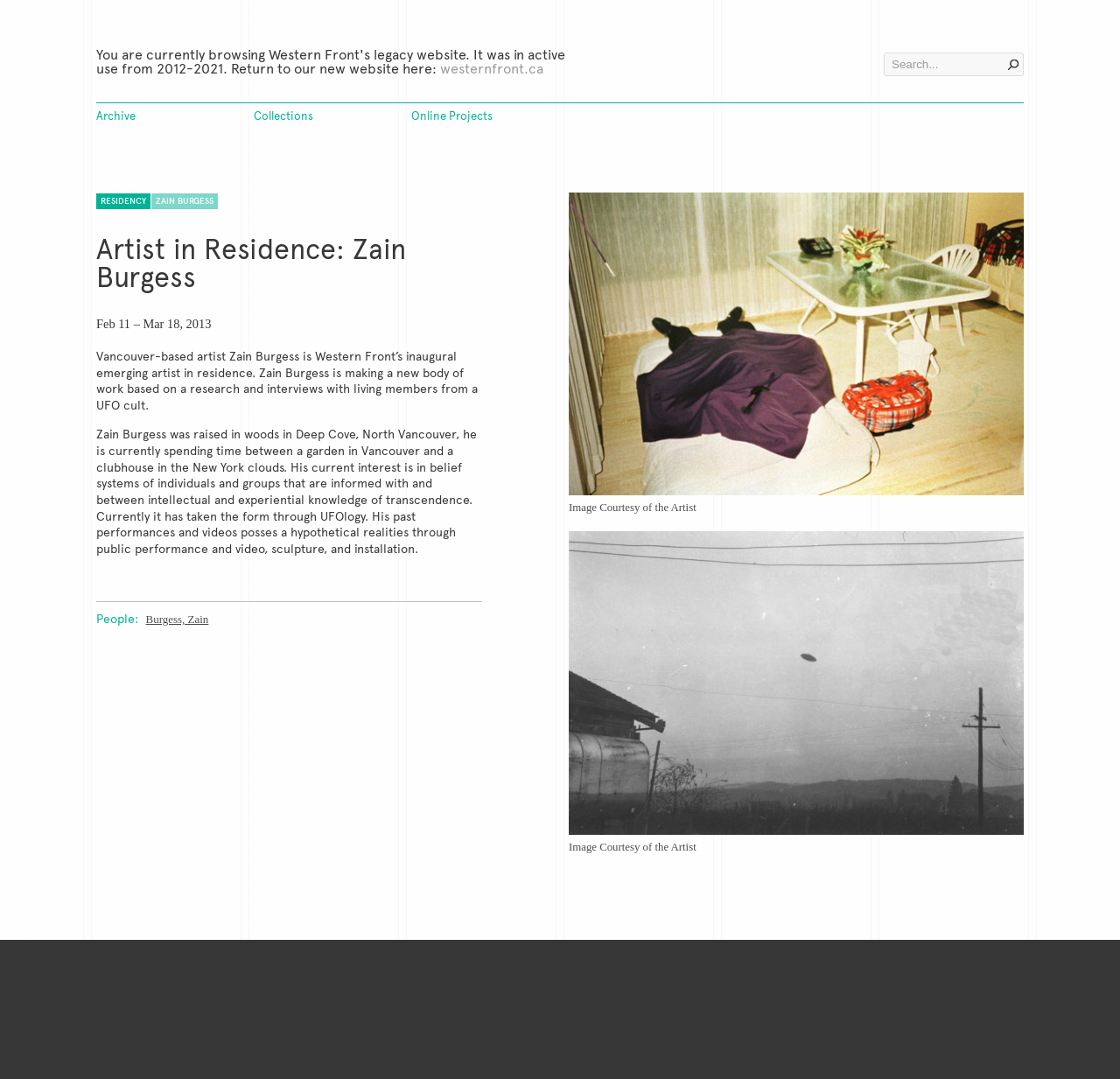What is the location of the artist's garden?
Using the visual information, reply with a single word or short phrase.

Vancouver